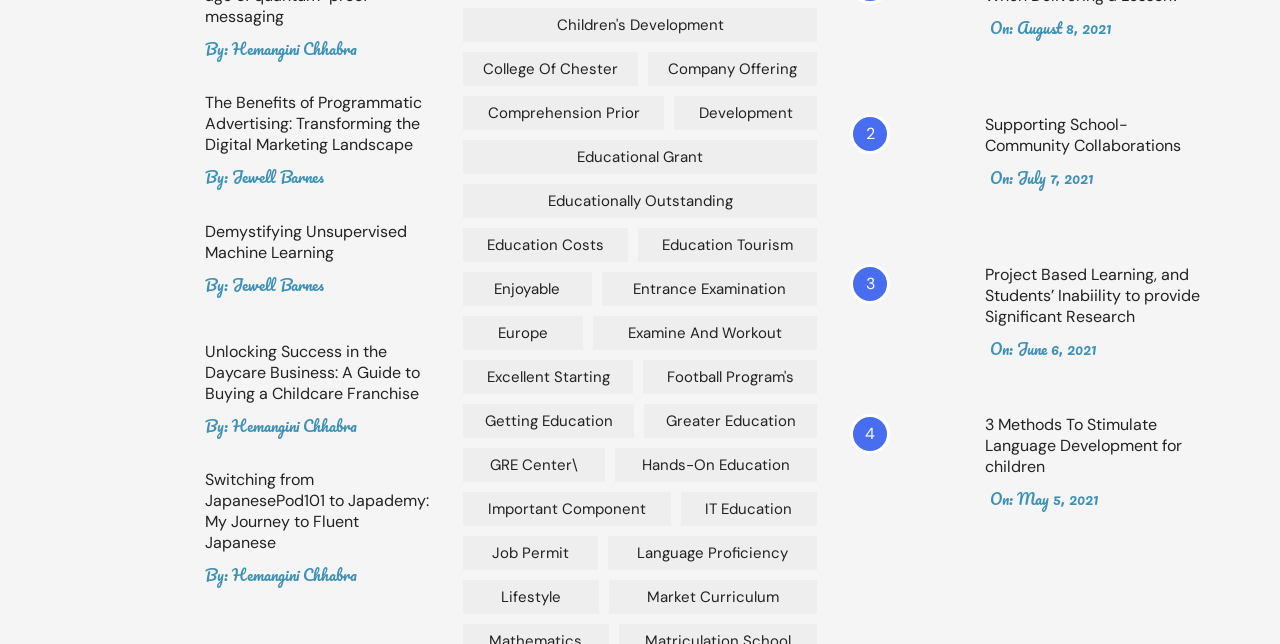Find the bounding box coordinates for the area that should be clicked to accomplish the instruction: "Read the post 'Supporting School-Community Collaborations'".

[0.77, 0.177, 0.945, 0.242]